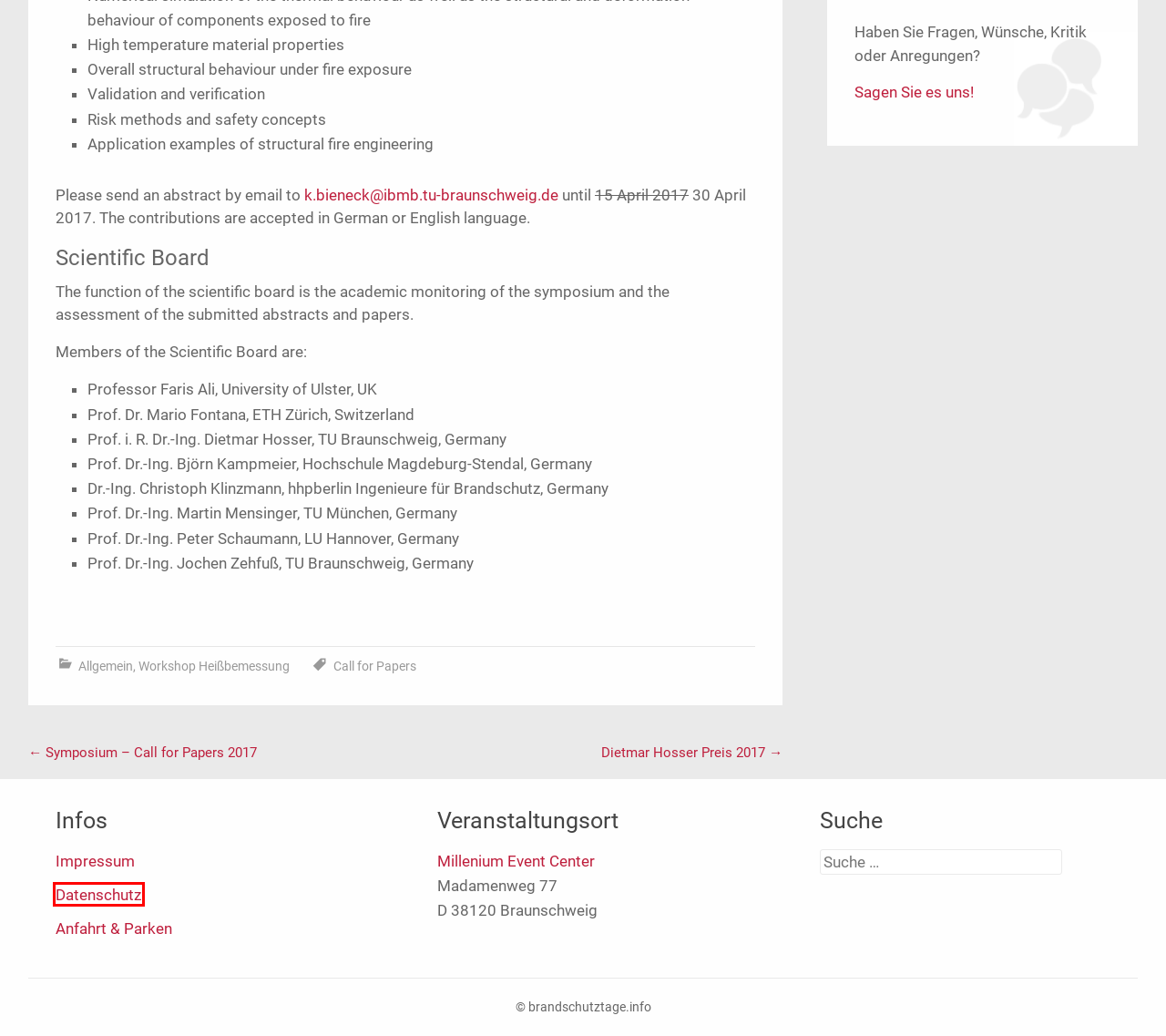You are provided with a screenshot of a webpage highlighting a UI element with a red bounding box. Choose the most suitable webpage description that matches the new page after clicking the element in the bounding box. Here are the candidates:
A. Impressum – Braunschweiger Brandschutz-Tage
B. Feedback – Braunschweiger Brandschutz-Tage
C. Anfahrt & Parken – Braunschweiger Brandschutz-Tage
D. Call for Papers – Braunschweiger Brandschutz-Tage
E. Mehrzweckhalle in Braunschweig | Für die besonderen Events
F. Datenschutz – Braunschweiger Brandschutz-Tage
G. Allgemein – Braunschweiger Brandschutz-Tage
H. Dietmar Hosser Preis 2017 – Braunschweiger Brandschutz-Tage

F